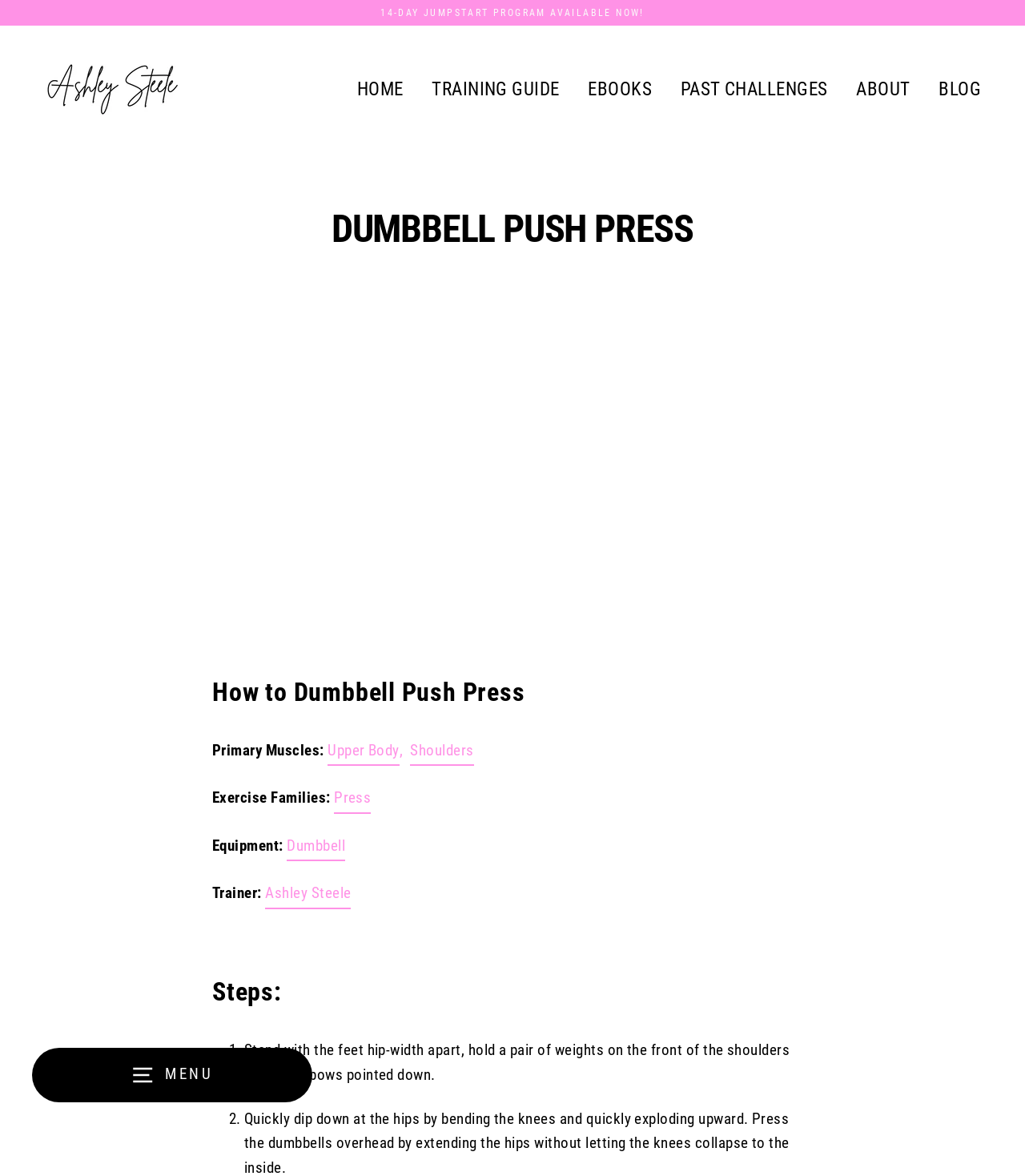Based on the element description PAST CHALLENGES, identify the bounding box coordinates for the UI element. The coordinates should be in the format (top-left x, top-left y, bottom-right x, bottom-right y) and within the 0 to 1 range.

[0.652, 0.059, 0.819, 0.094]